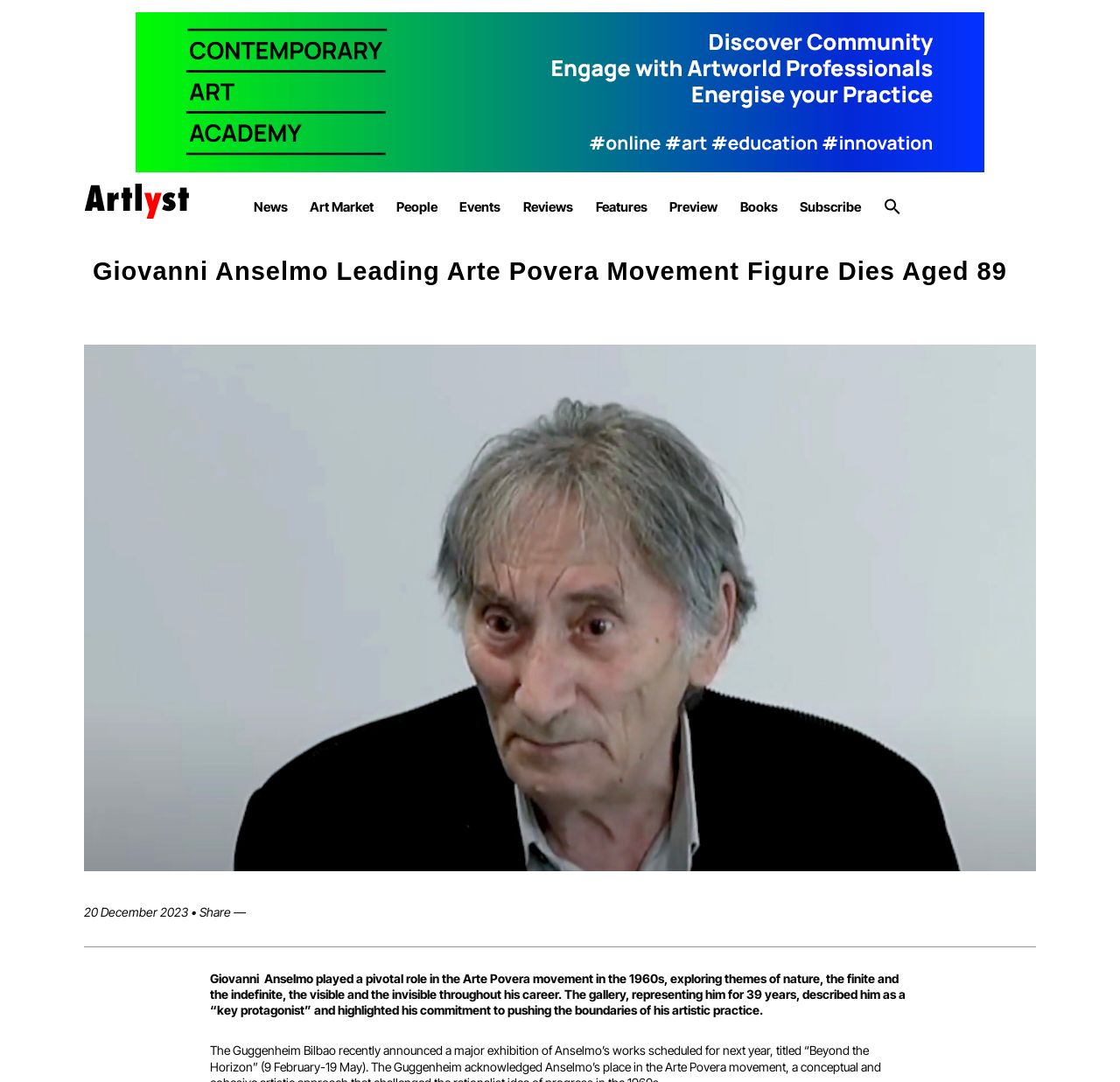Please answer the following question using a single word or phrase: 
What is the name of the website?

Artlyst